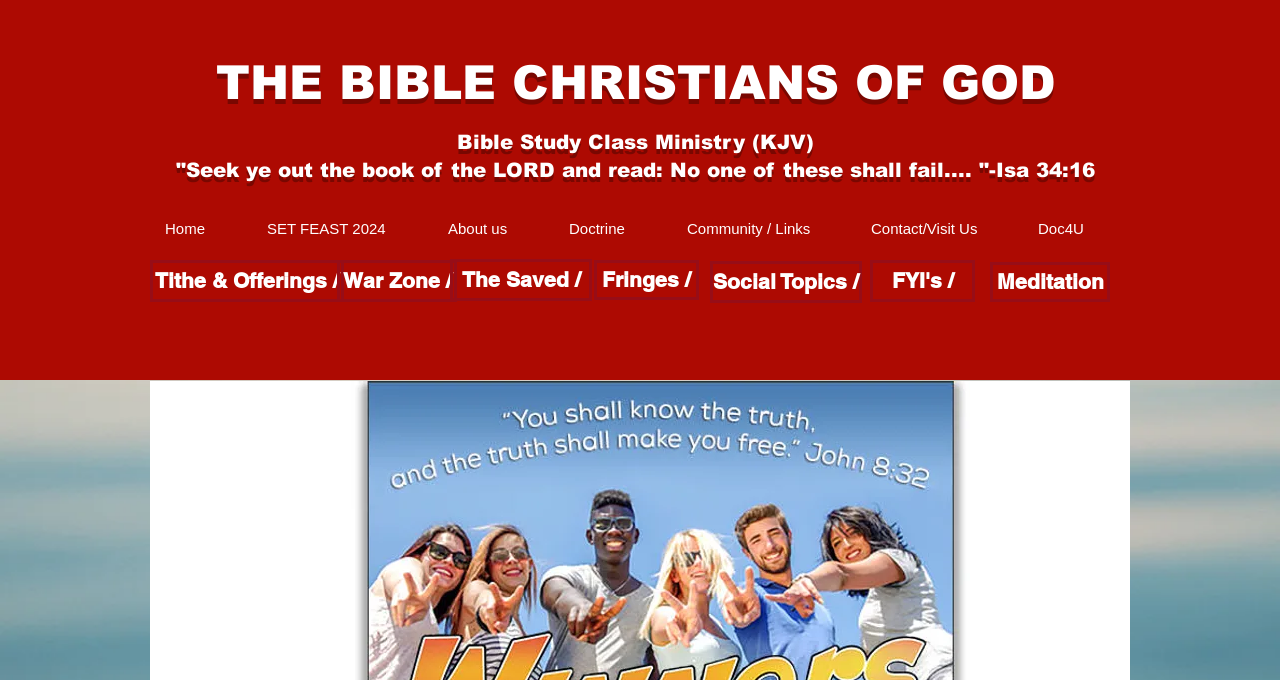Answer the following inquiry with a single word or phrase:
What is the second link in the navigation menu?

SET FEAST 2024